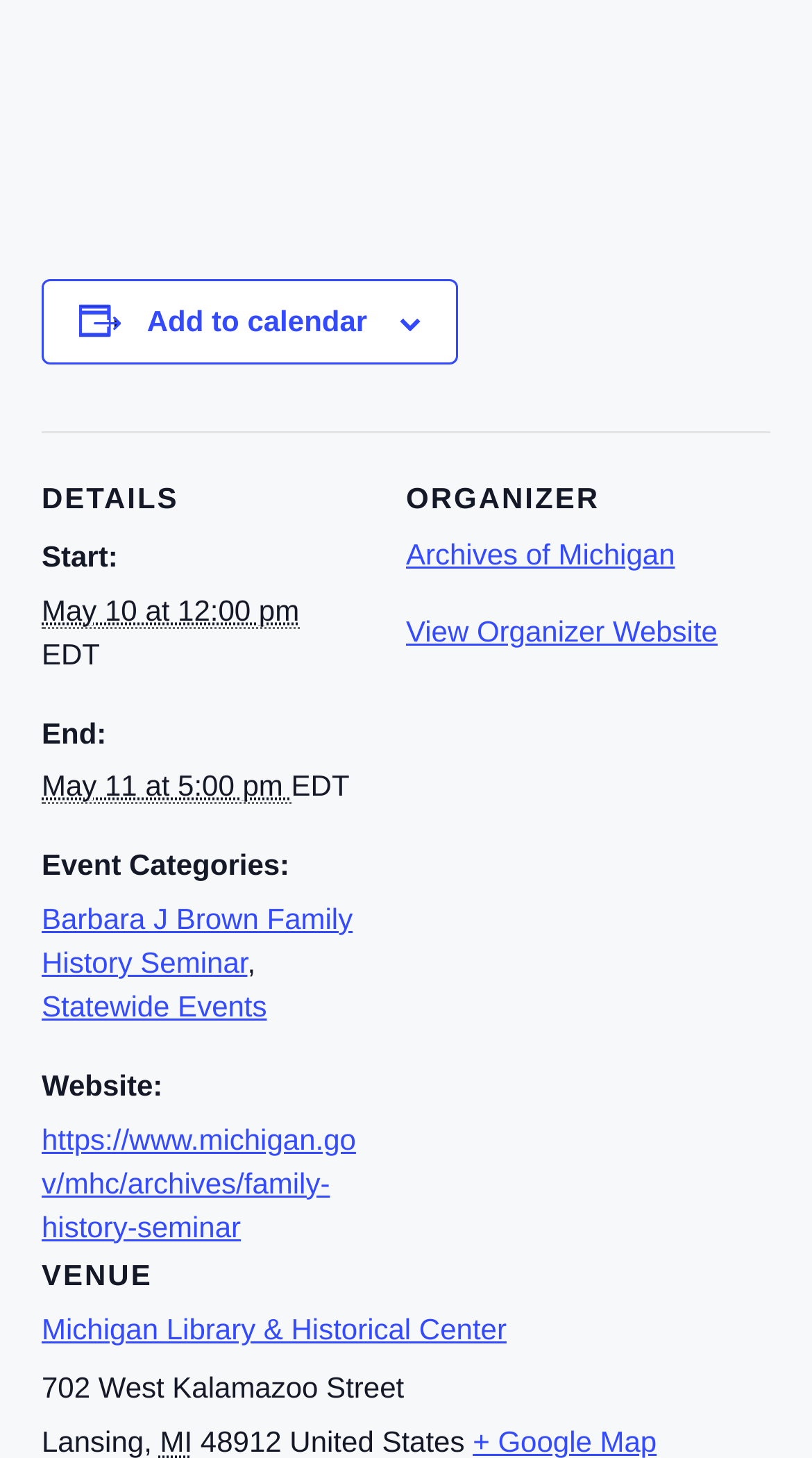What is the event category?
Using the details shown in the screenshot, provide a comprehensive answer to the question.

The event category can be found in the 'DETAILS' section, under the 'Event Categories:' label, which lists 'Barbara J Brown Family History Seminar' and 'Statewide Events'.